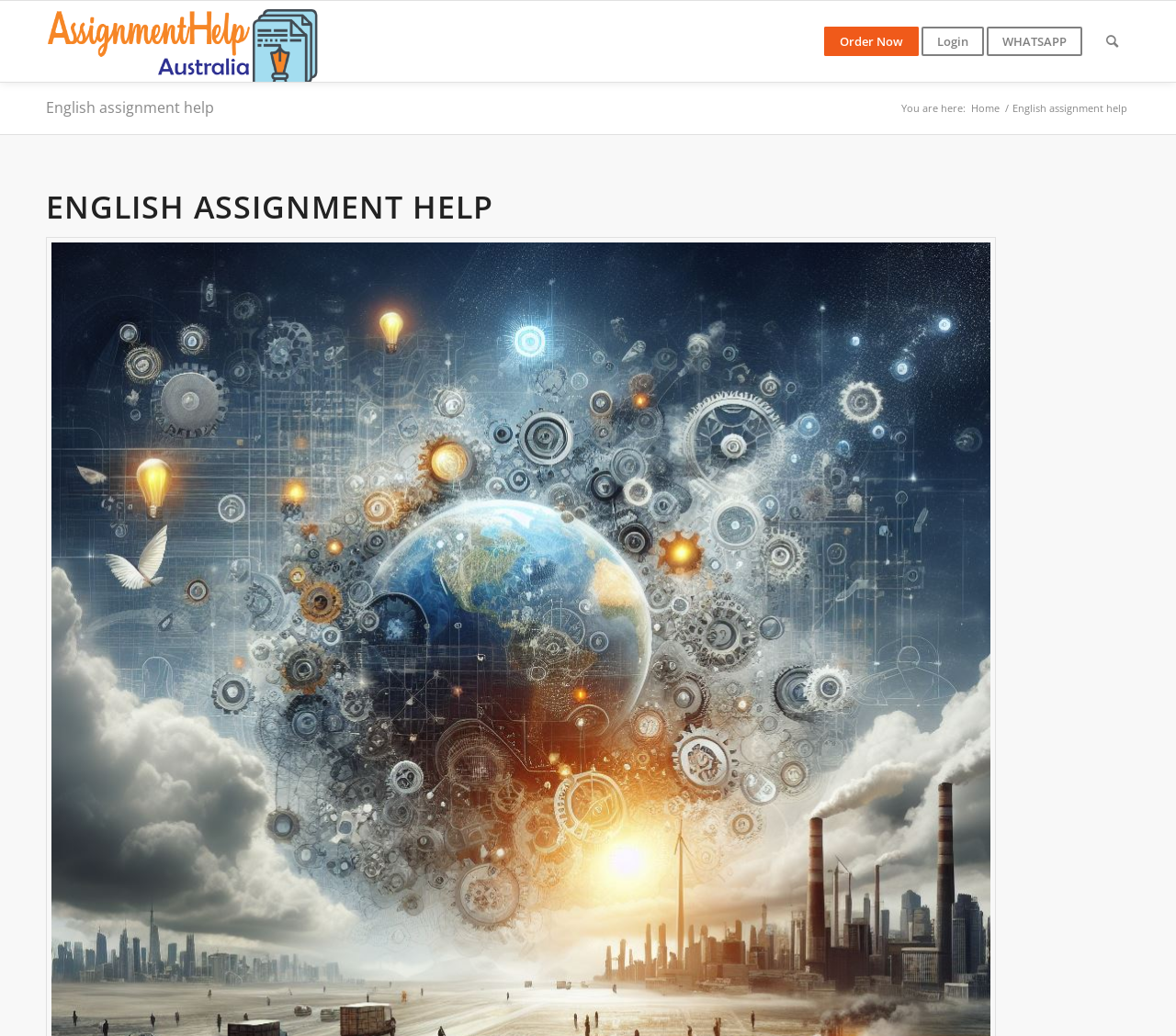From the webpage screenshot, identify the region described by Search. Provide the bounding box coordinates as (top-left x, top-left y, bottom-right x, bottom-right y), with each value being a floating point number between 0 and 1.

[0.93, 0.001, 0.961, 0.079]